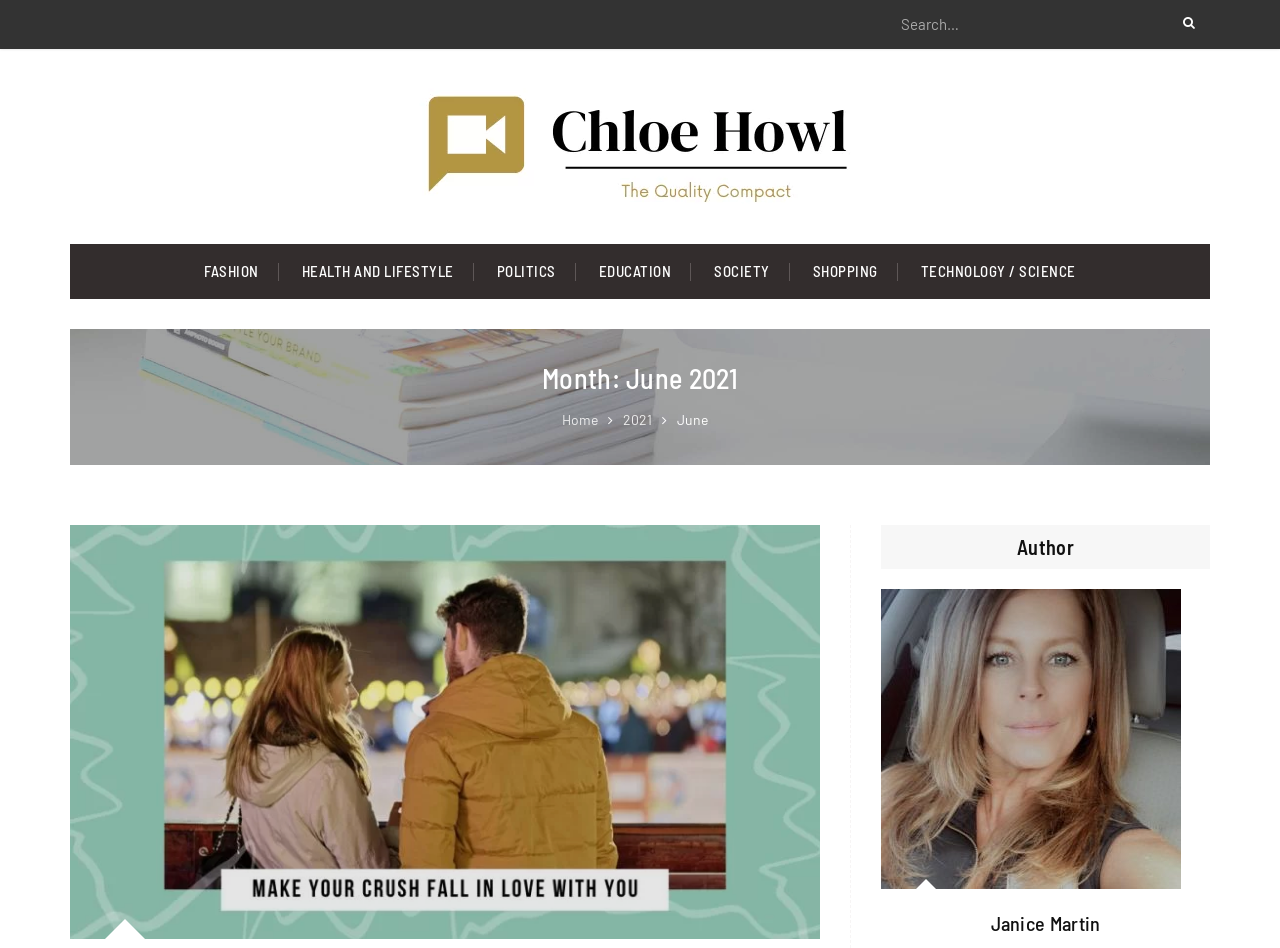Find the bounding box coordinates of the element you need to click on to perform this action: 'Go to FASHION category'. The coordinates should be represented by four float values between 0 and 1, in the format [left, top, right, bottom].

[0.144, 0.265, 0.218, 0.307]